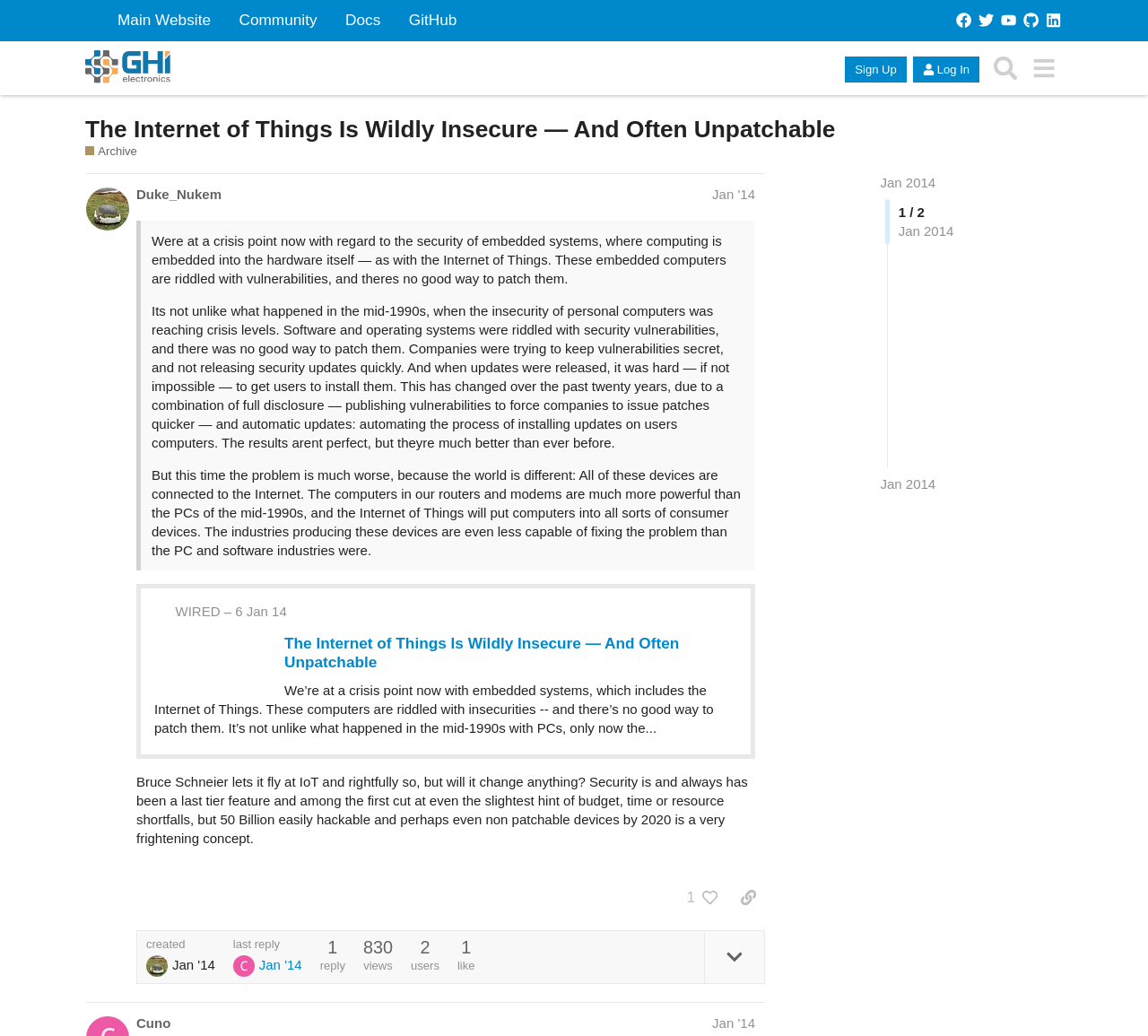Determine the webpage's heading and output its text content.

The Internet of Things Is Wildly Insecure — And Often Unpatchable